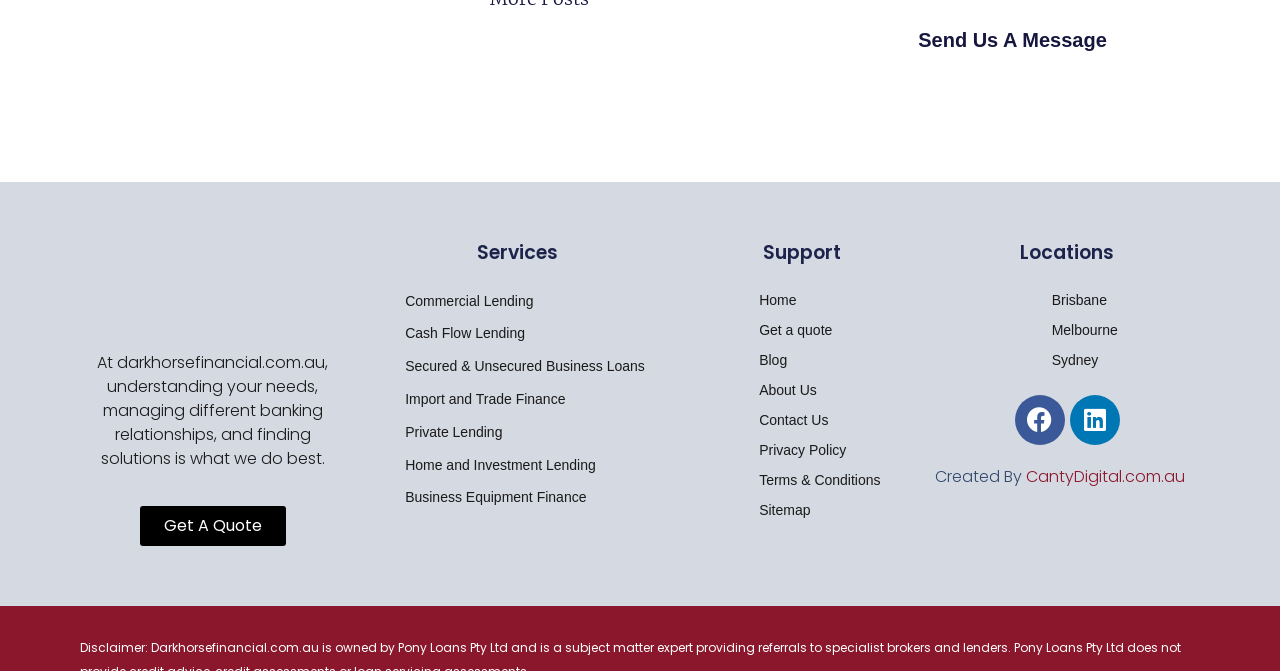Determine the coordinates of the bounding box that should be clicked to complete the instruction: "Click on Get A Quote". The coordinates should be represented by four float numbers between 0 and 1: [left, top, right, bottom].

[0.109, 0.754, 0.223, 0.813]